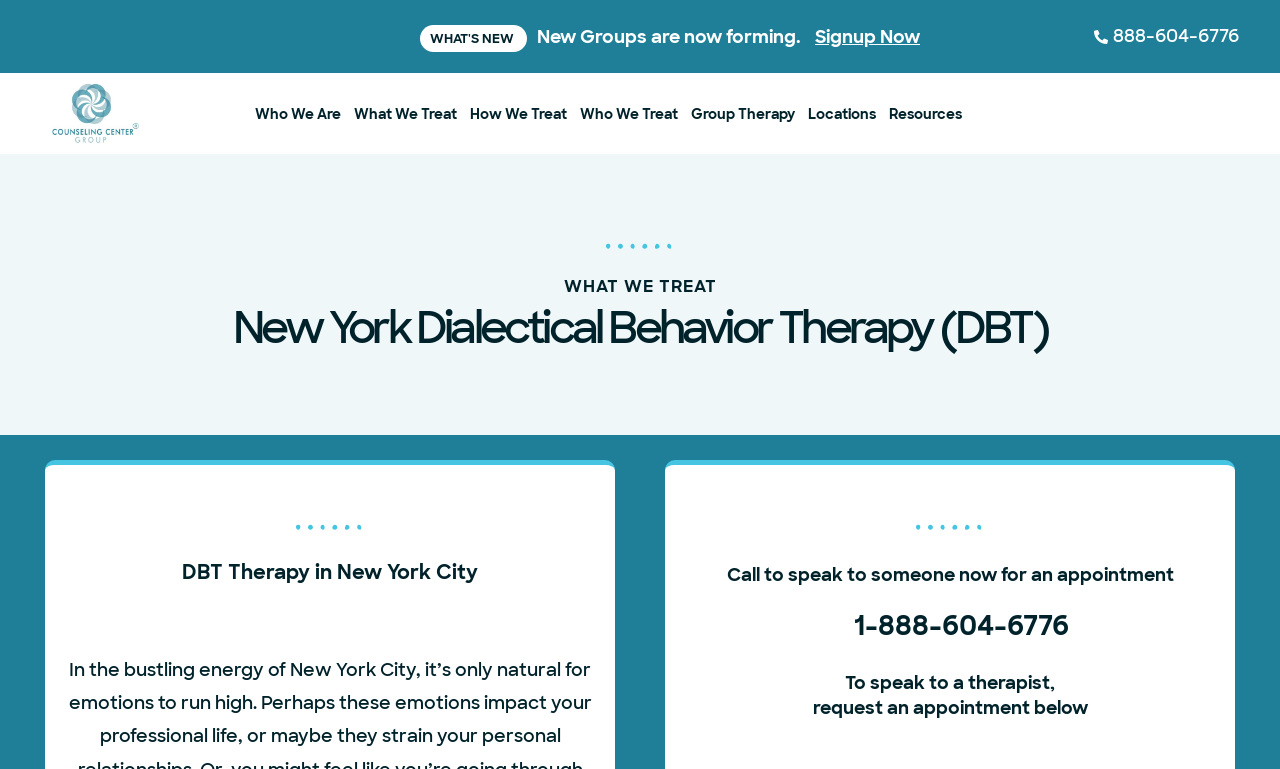Using the format (top-left x, top-left y, bottom-right x, bottom-right y), and given the element description, identify the bounding box coordinates within the screenshot: Who We Are

[0.199, 0.118, 0.266, 0.178]